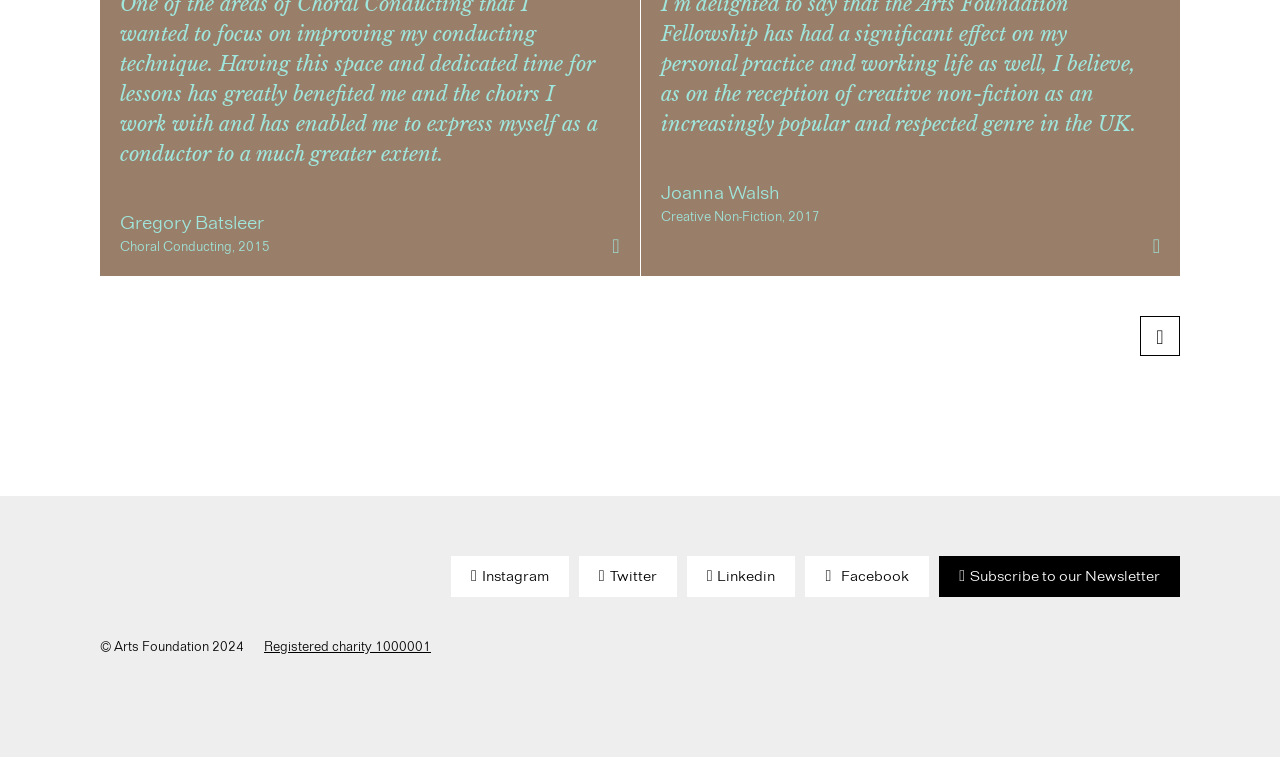Locate the bounding box coordinates of the element's region that should be clicked to carry out the following instruction: "View Gregory Batsleer's profile". The coordinates need to be four float numbers between 0 and 1, i.e., [left, top, right, bottom].

[0.094, 0.276, 0.468, 0.316]